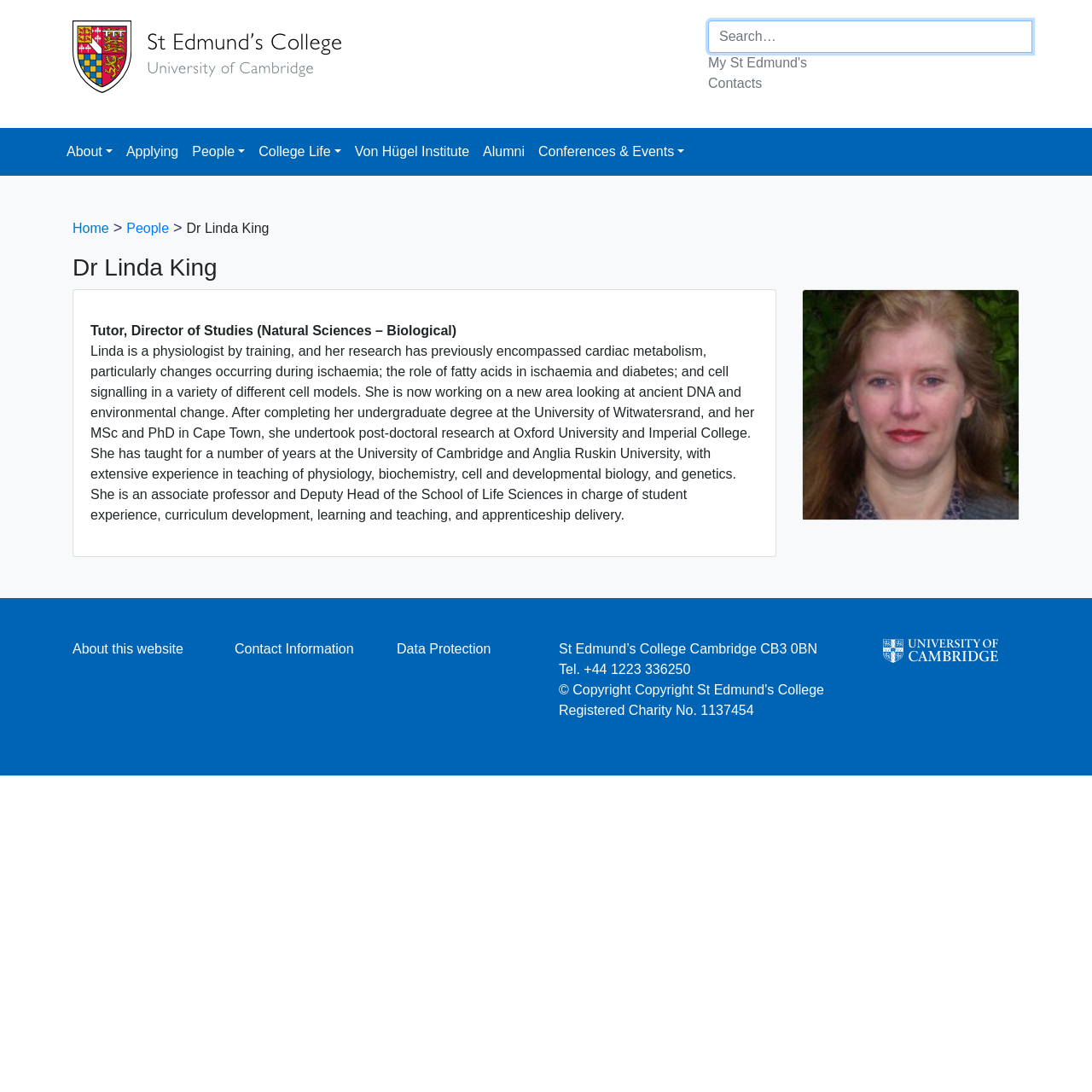Provide the bounding box coordinates of the HTML element this sentence describes: "My St Edmund's". The bounding box coordinates consist of four float numbers between 0 and 1, i.e., [left, top, right, bottom].

[0.648, 0.051, 0.739, 0.064]